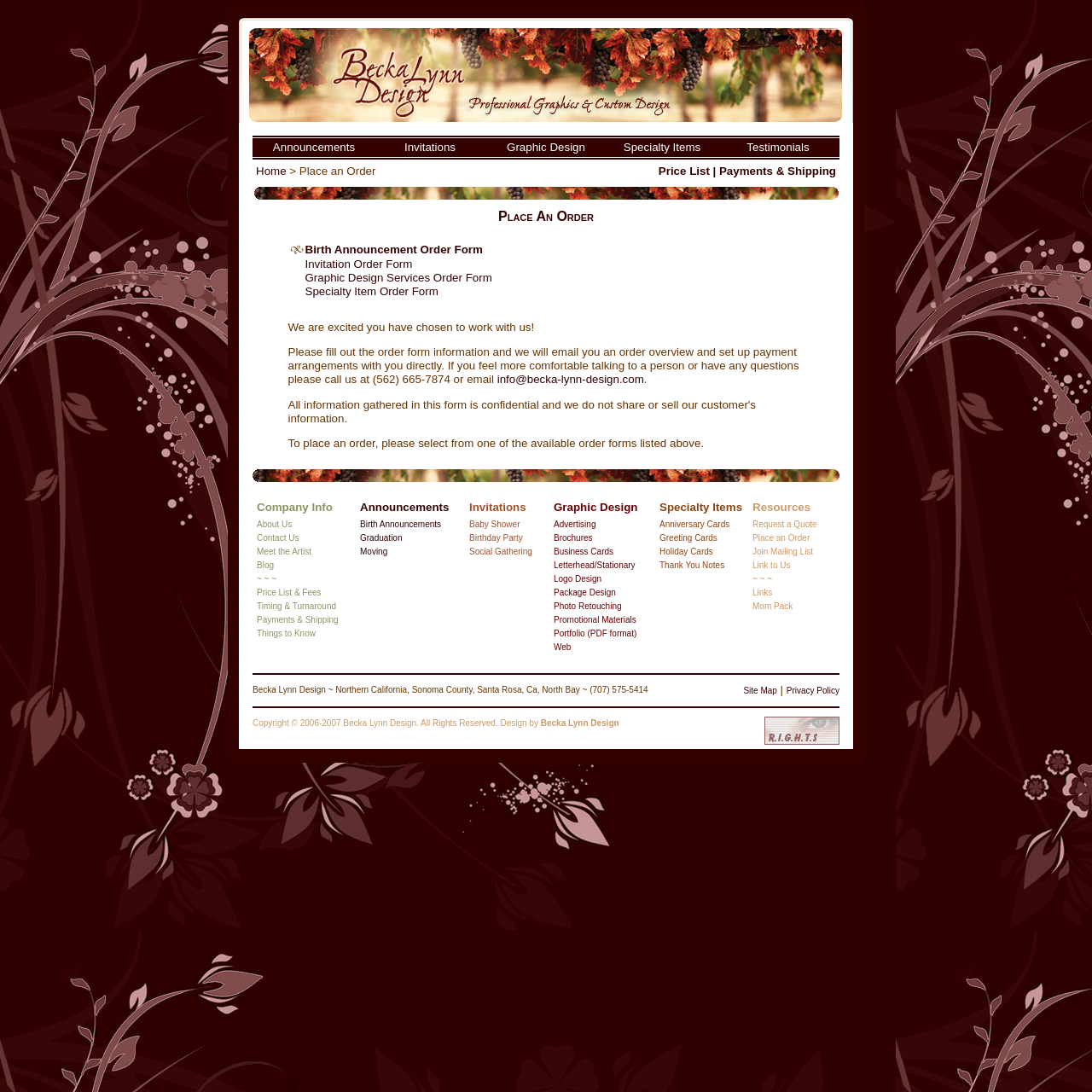Identify the bounding box coordinates of the element to click to follow this instruction: 'select Announcements'. Ensure the coordinates are four float values between 0 and 1, provided as [left, top, right, bottom].

[0.25, 0.129, 0.325, 0.141]